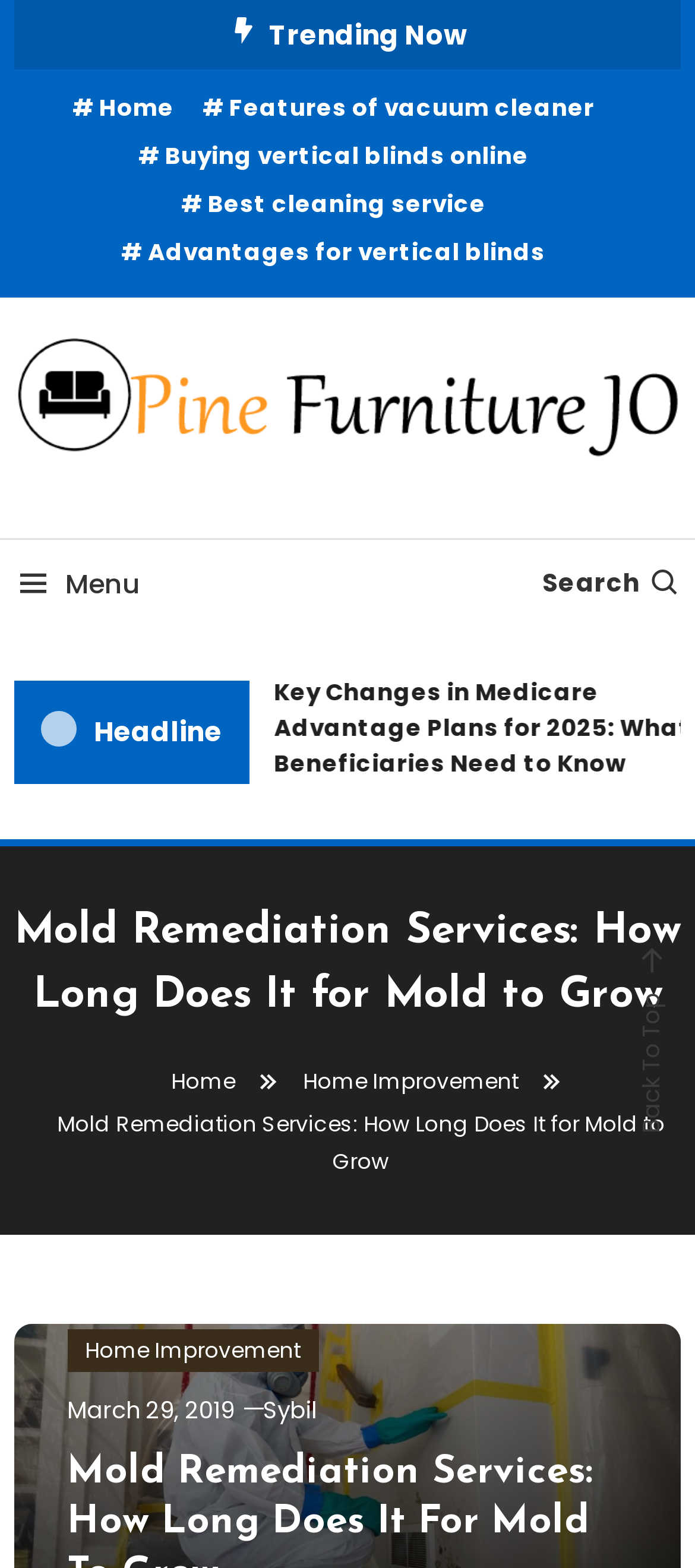What is the purpose of the button at the bottom right corner?
Please respond to the question with as much detail as possible.

I determined the purpose of the button by looking at its text content, which is 'Back To Top'. This suggests that the button is used to scroll back to the top of the webpage.